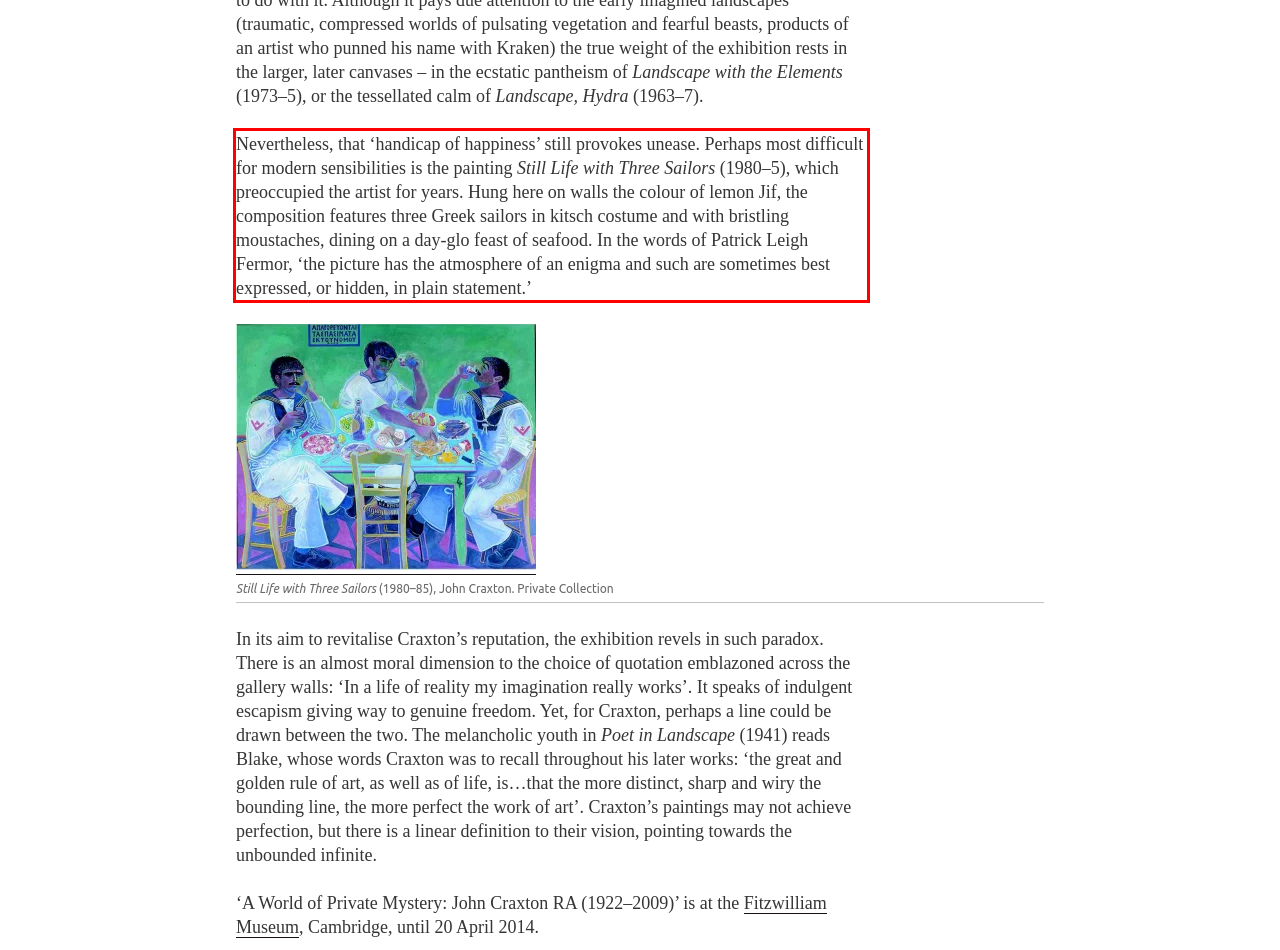Identify the red bounding box in the webpage screenshot and perform OCR to generate the text content enclosed.

Nevertheless, that ‘handicap of happiness’ still provokes unease. Perhaps most difficult for modern sensibilities is the painting Still Life with Three Sailors (1980–5), which preoccupied the artist for years. Hung here on walls the colour of lemon Jif, the composition features three Greek sailors in kitsch costume and with bristling moustaches, dining on a day-glo feast of seafood. In the words of Patrick Leigh Fermor, ‘the picture has the atmosphere of an enigma and such are sometimes best expressed, or hidden, in plain statement.’